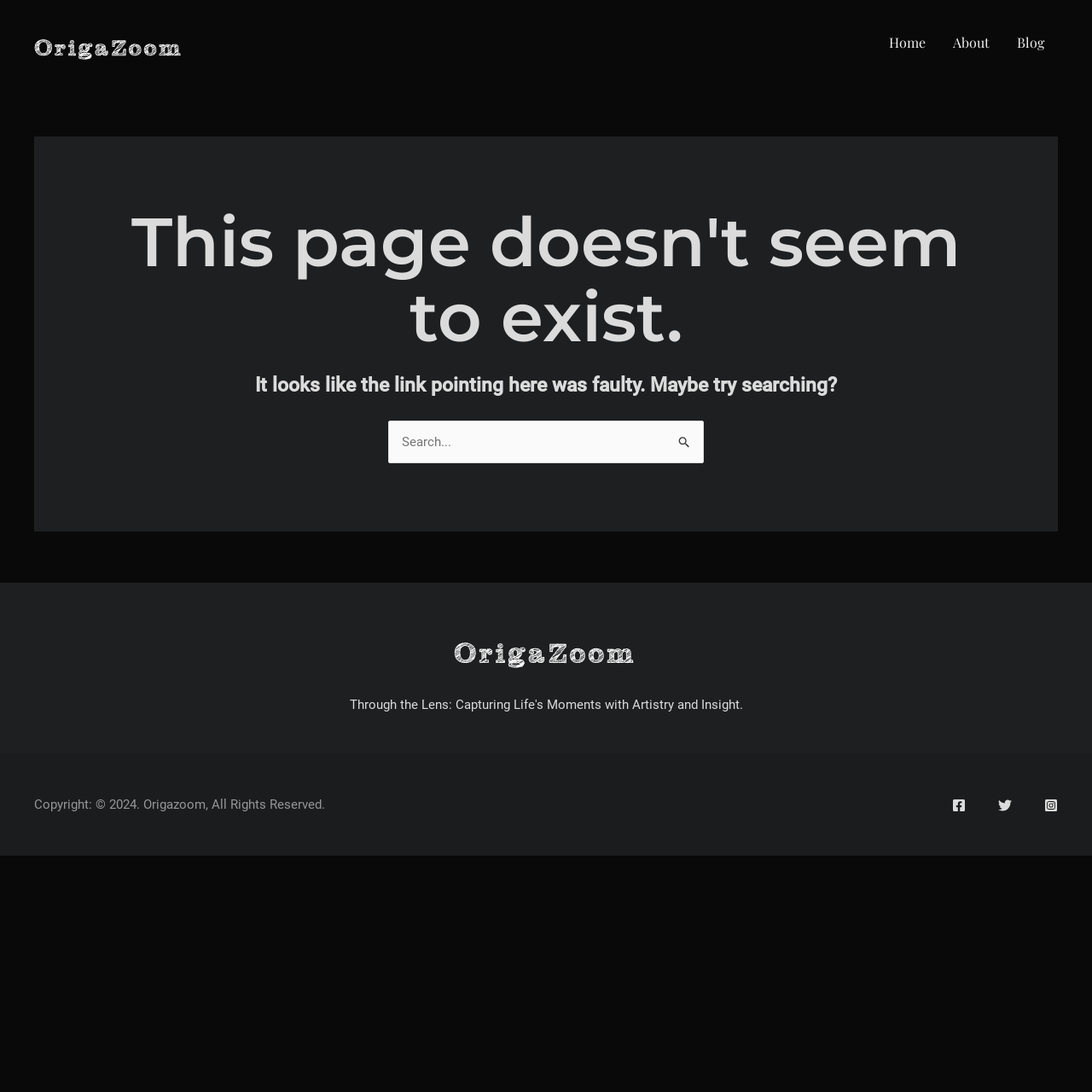What is the current page status?
From the image, provide a succinct answer in one word or a short phrase.

Page not found